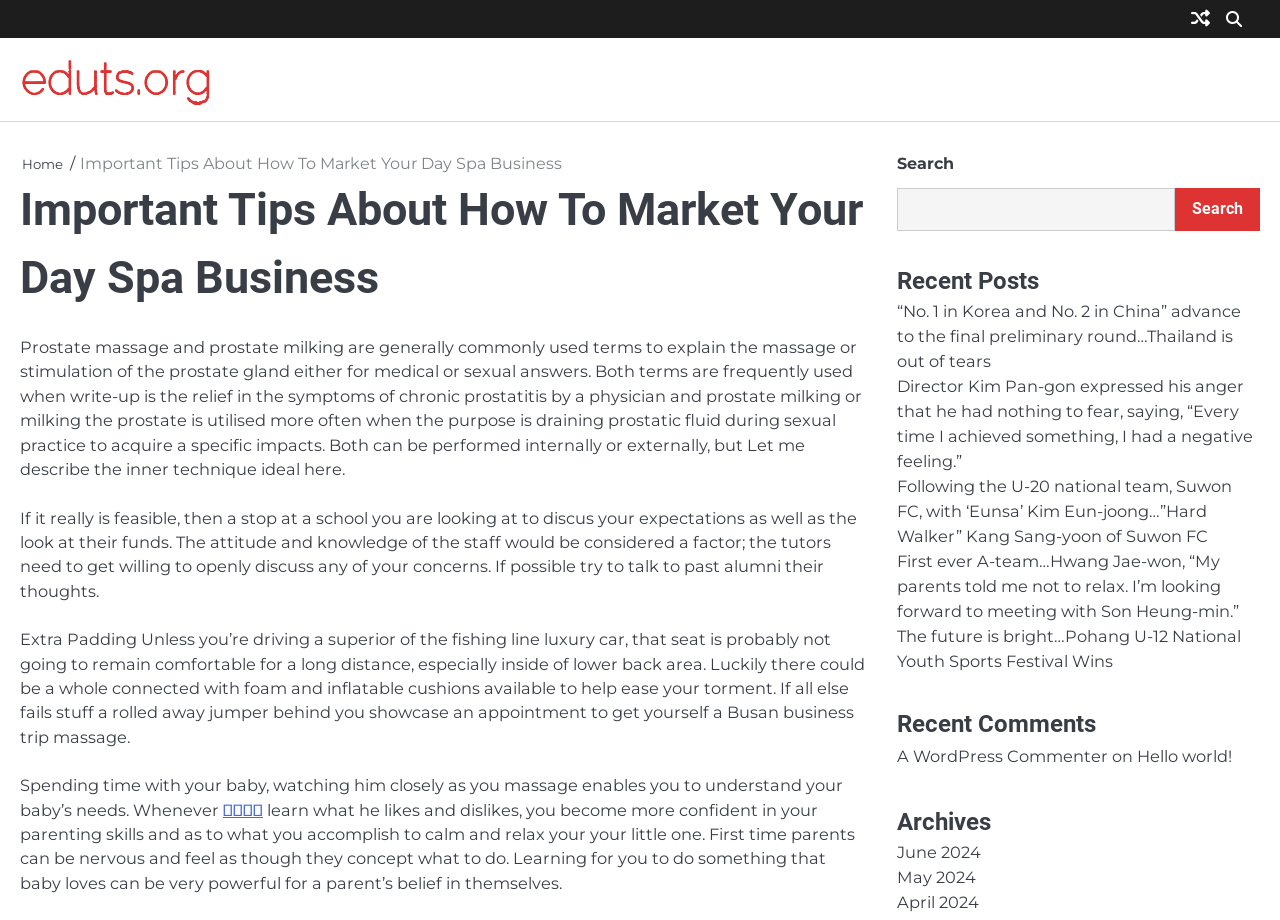Create a detailed description of the webpage's content and layout.

This webpage appears to be a blog or article page with various sections and features. At the top, there are three links, including a logo, a navigation link, and a link to the website's homepage. Below these links, there is a navigation bar with breadcrumbs, which includes a link to the homepage and a header with the title "Important Tips About How To Market Your Day Spa Business".

The main content area is divided into several sections. The first section contains a long paragraph of text discussing prostate massage and milking, followed by three more paragraphs of text on unrelated topics, including a discussion about visiting a school, a description of foam and inflatable cushions for car seats, and a passage about baby massage.

To the right of the main content area, there is a search bar with a search button. Below the search bar, there are several links to recent posts, including news articles with titles such as "“No. 1 in Korea and No. 2 in China” advance to the final preliminary round…Thailand is out of tears" and "First ever A-team…Hwang Jae-won, “My parents told me not to relax. I’m looking forward to meeting with Son Heung-min.”".

Further down the page, there are sections for recent comments and archives. The recent comments section includes a link to a comment by "A WordPress Commenter" on the post "Hello world!". The archives section lists links to posts from June 2024, May 2024, and April 2024.

There are no images on this webpage. The overall layout is organized, with clear headings and concise text.